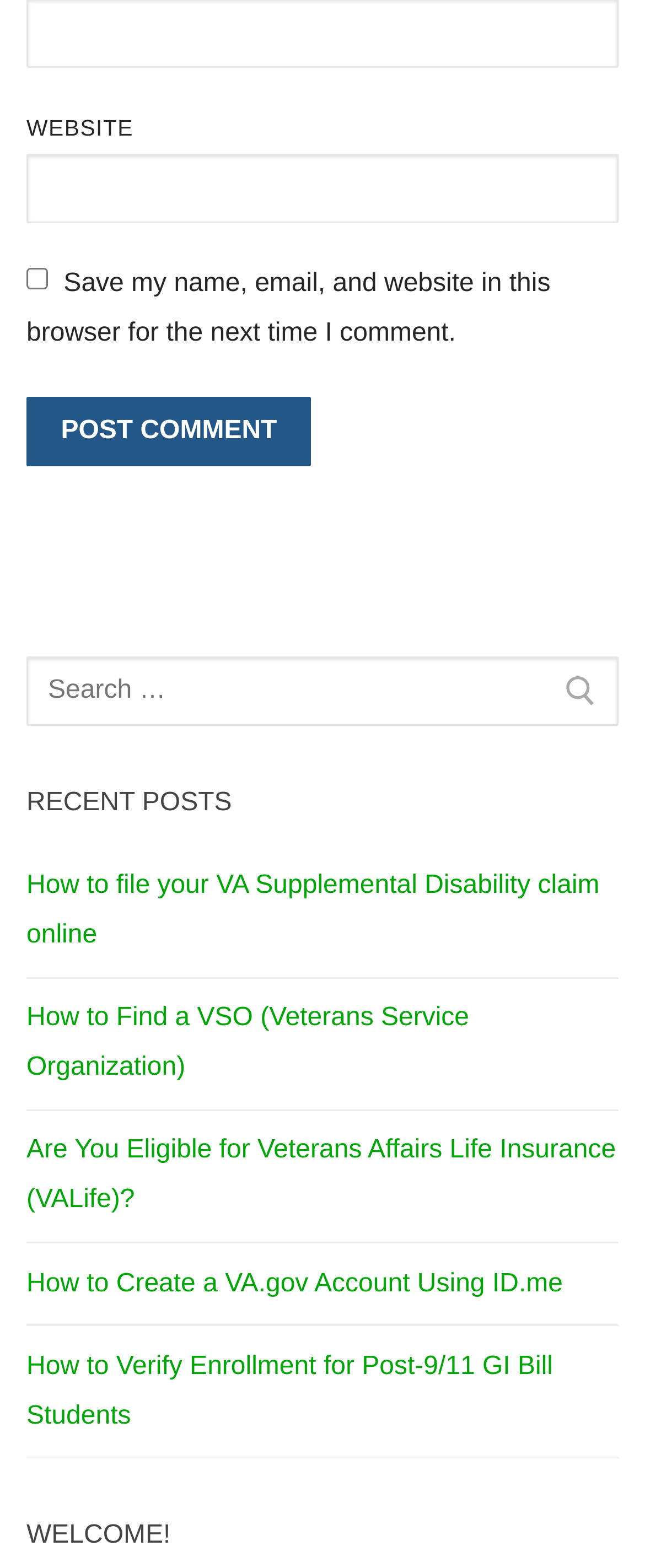What is the function of the button with the text 'Post Comment'?
Refer to the image and offer an in-depth and detailed answer to the question.

The button with the text 'Post Comment' is located below the textbox where users can enter their comments. Its position and label suggest that it is used to submit the comment to the website.